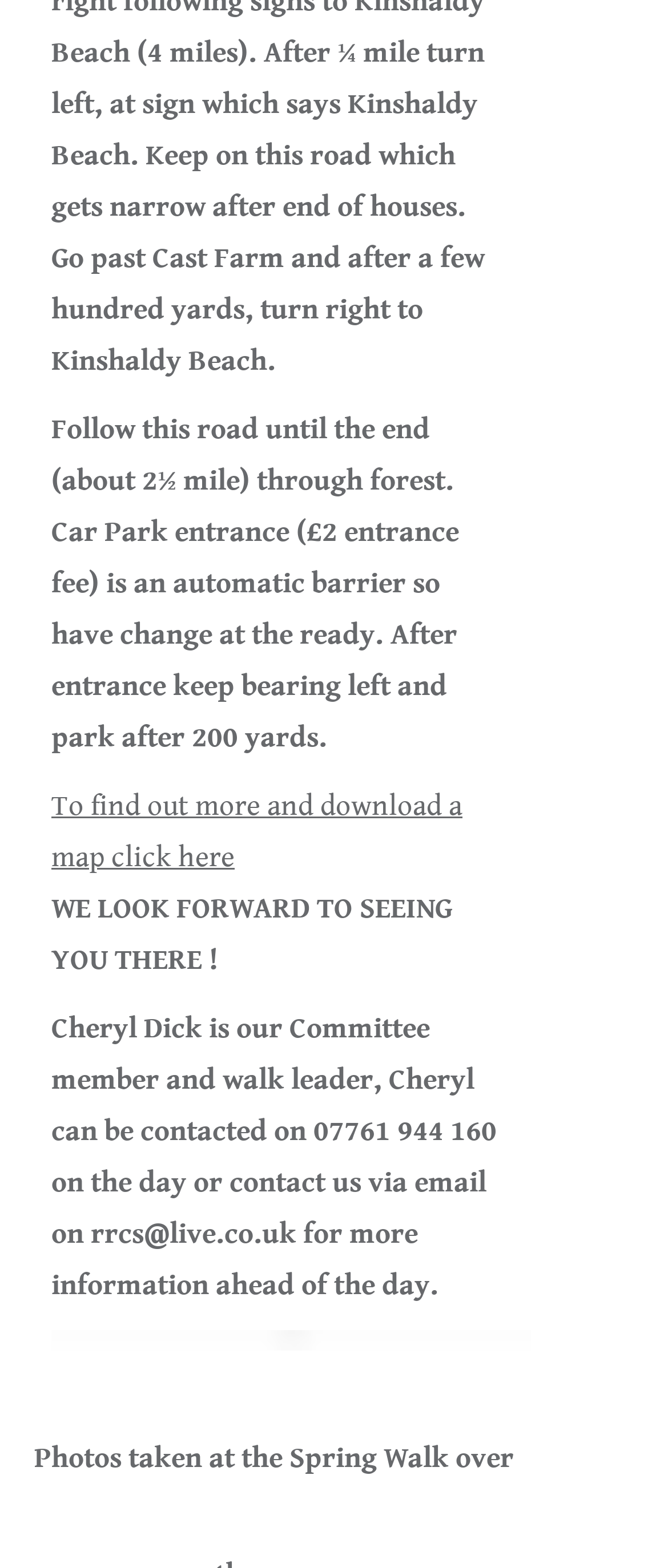Please provide a comprehensive response to the question based on the details in the image: How far do you need to follow the road?

The first heading instructs to 'Follow this road until the end (about 2½ mile) through forest.'